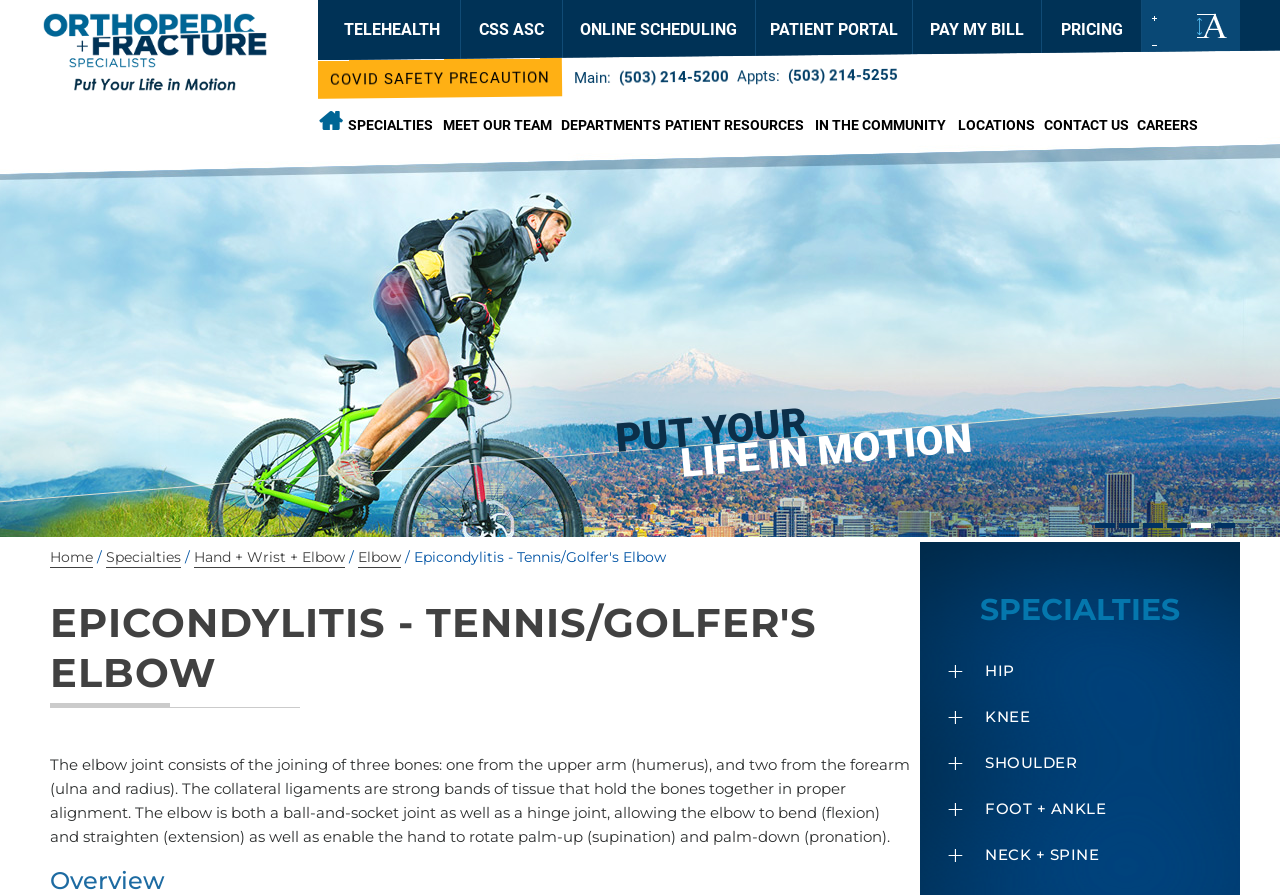Provide a one-word or brief phrase answer to the question:
How many years is the clinic celebrating?

90